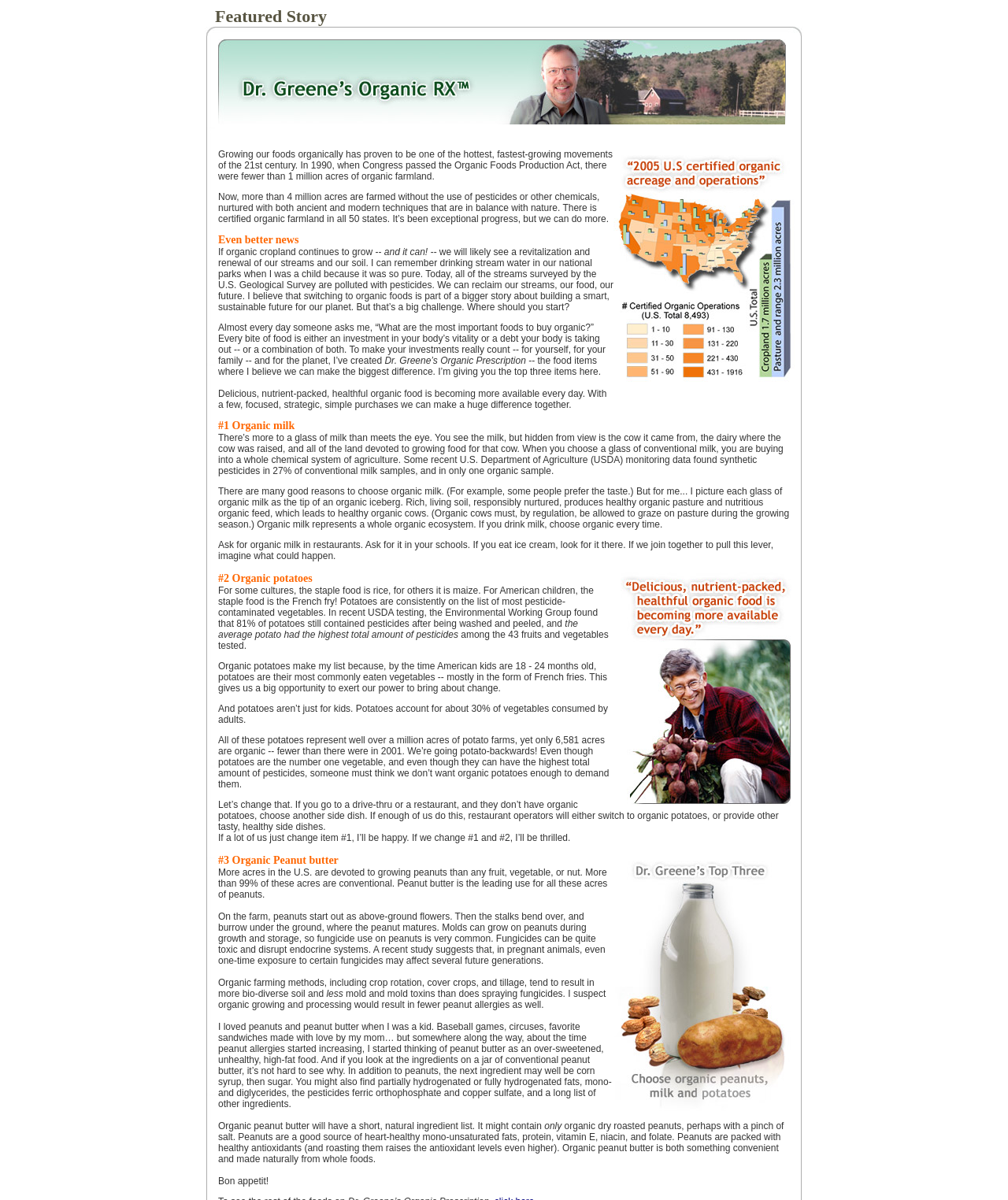Why are organic potatoes important?
Look at the screenshot and respond with one word or a short phrase.

Pesticide contamination